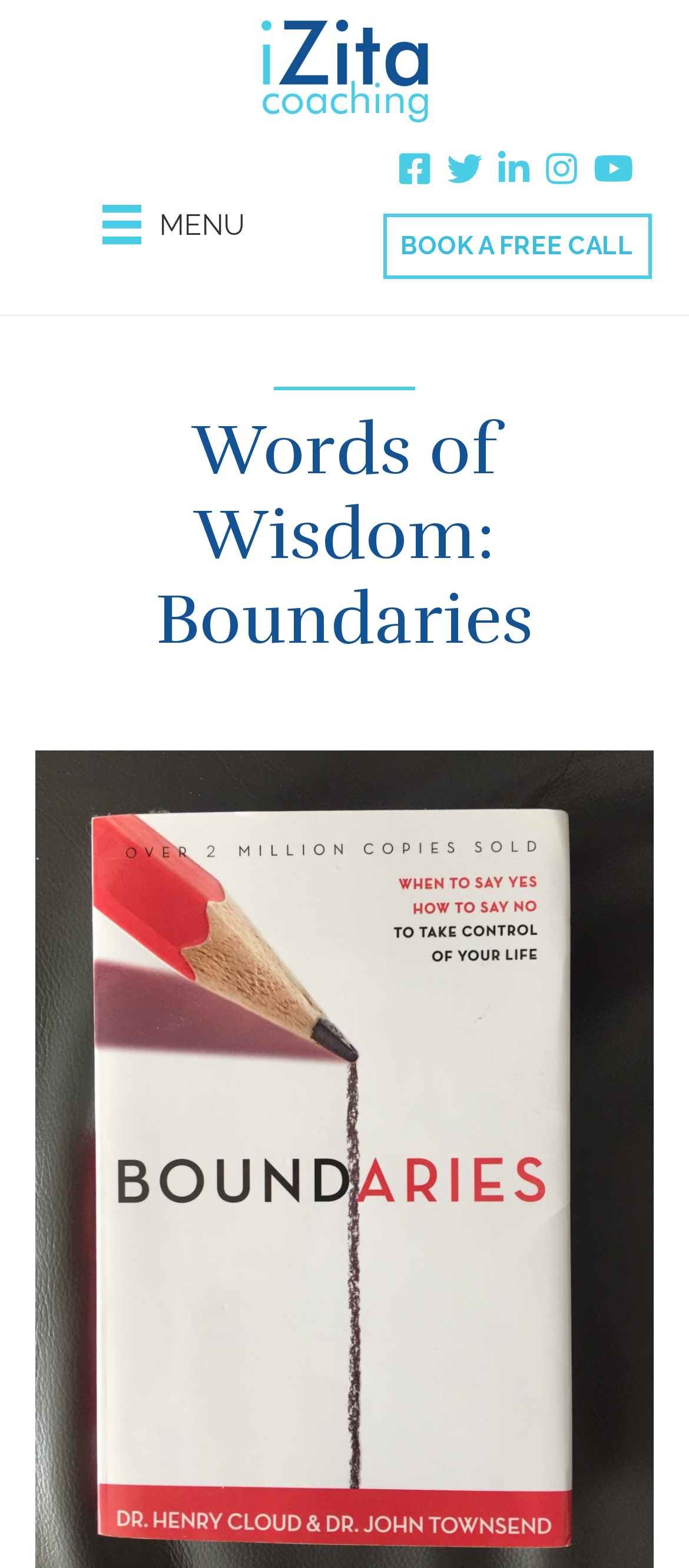What is the position of the 'MENU' button relative to the 'iZita Coaching' link? Refer to the image and provide a one-word or short phrase answer.

Below